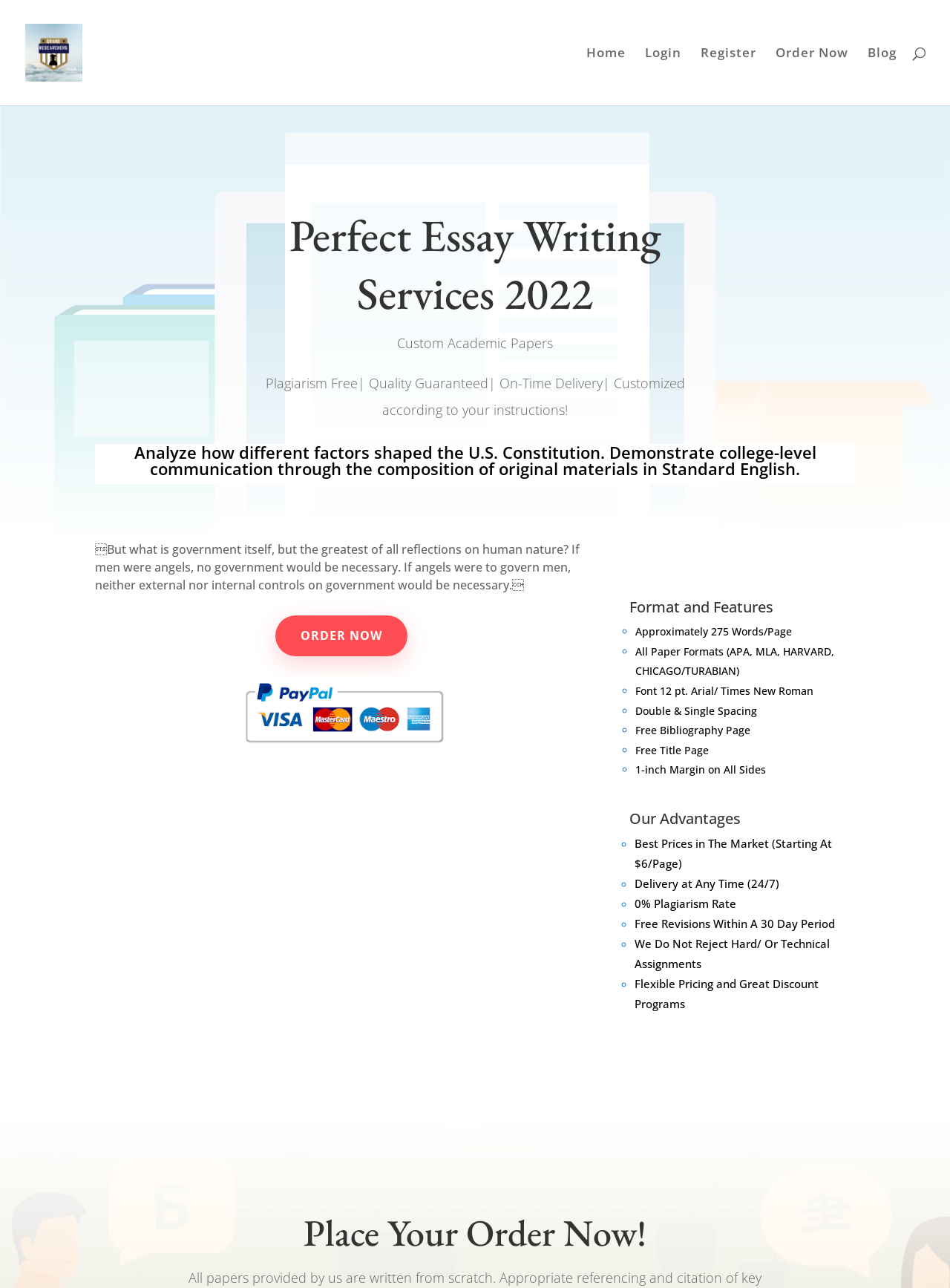Generate the text content of the main headline of the webpage.

Perfect Essay Writing Services 2022